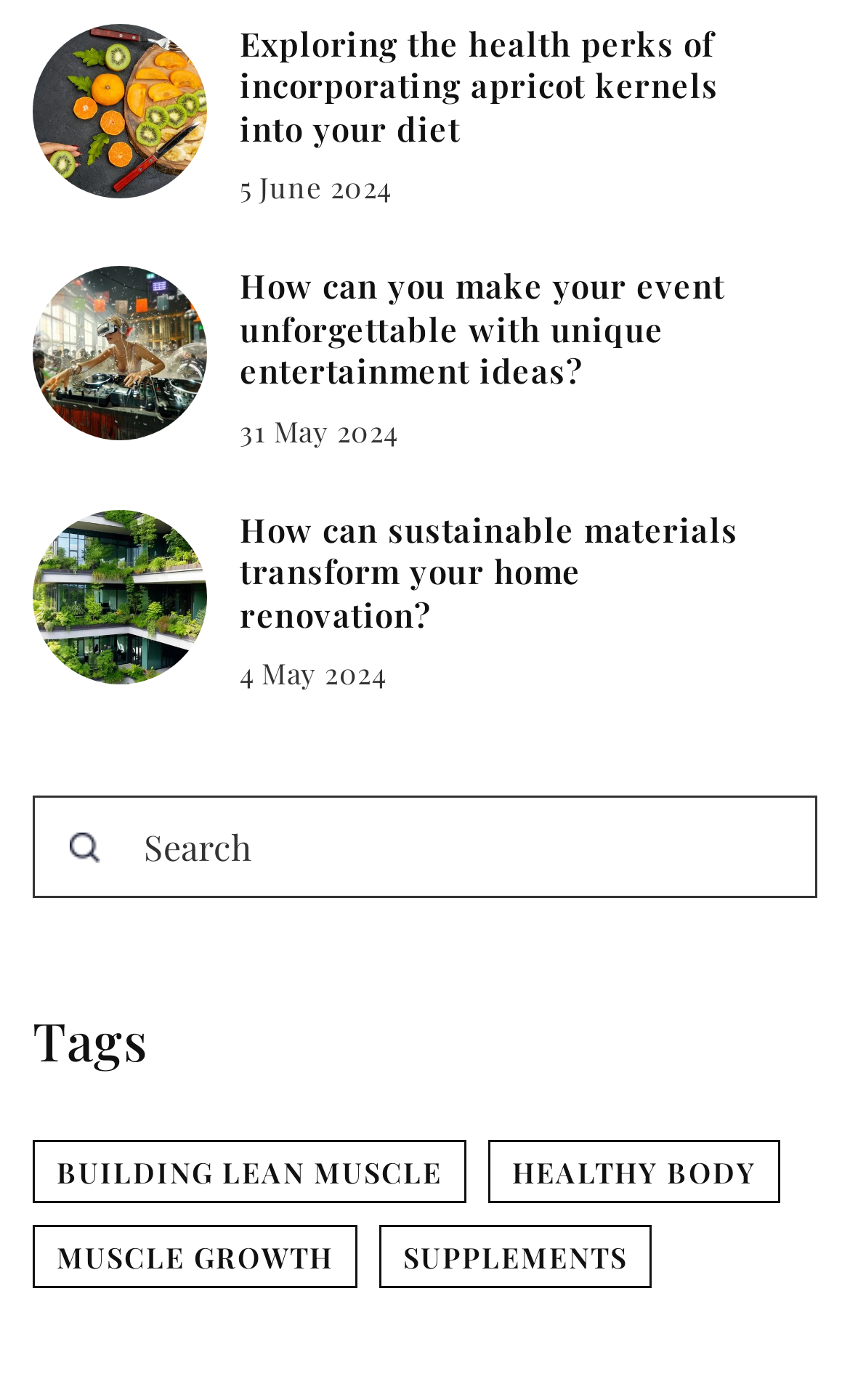How many tags are listed at the bottom of the page?
Please provide a detailed and comprehensive answer to the question.

I counted the number of link elements with tag-like text, such as 'BUILDING LEAN MUSCLE', 'HEALTHY BODY', 'MUSCLE GROWTH', and 'SUPPLEMENTS', to determine the number of tags listed.